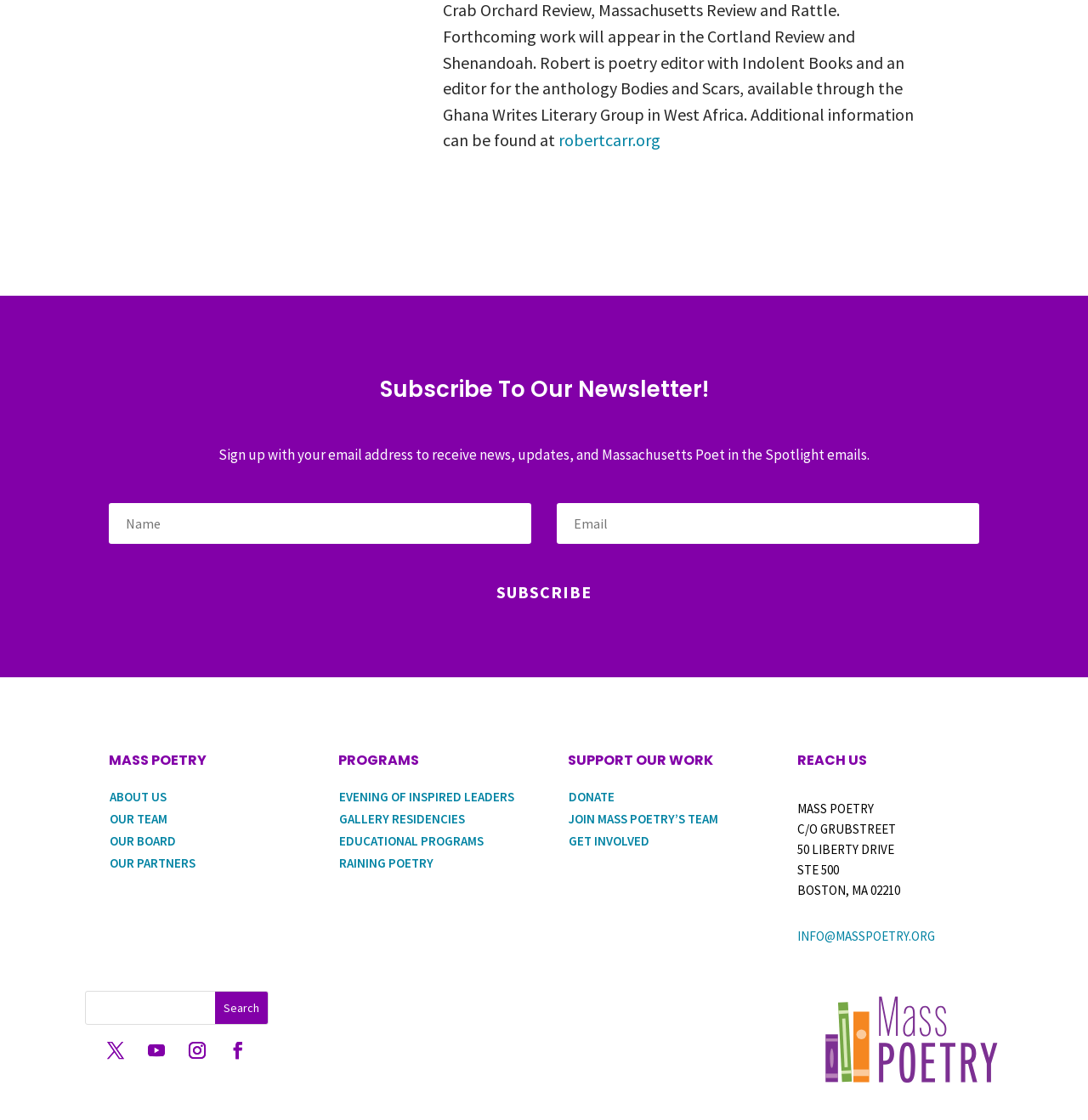Determine the bounding box coordinates of the clickable element to achieve the following action: 'Donate to support the work'. Provide the coordinates as four float values between 0 and 1, formatted as [left, top, right, bottom].

[0.523, 0.704, 0.565, 0.719]